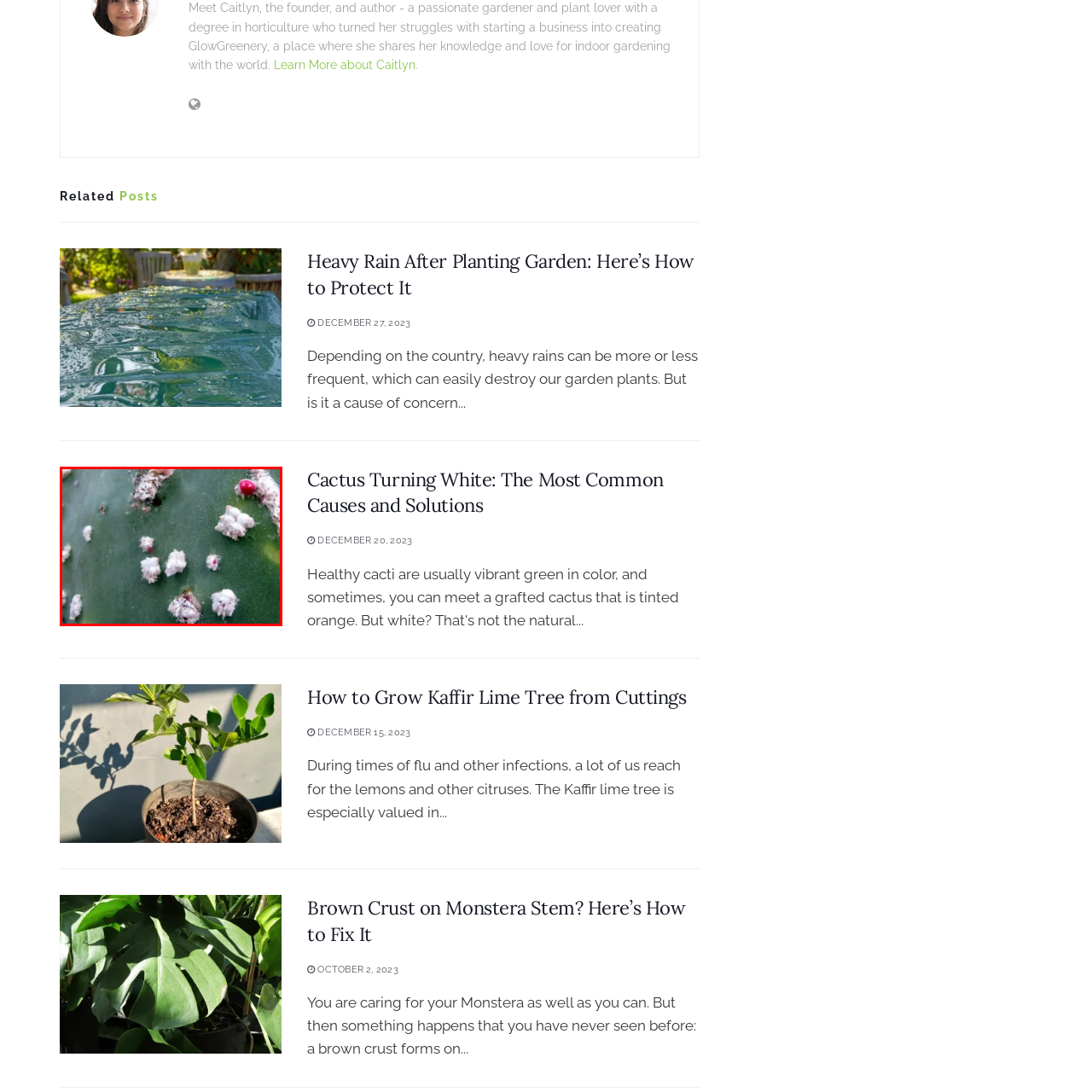Why is it essential to manage cochineal infestations?
Analyze the visual elements found in the red bounding box and provide a detailed answer to the question, using the information depicted in the image.

Understanding how to identify and manage cochineal infestations is essential for maintaining healthy cacti and preventing widespread damage, as cochineal can sap the plant's nutrients and cause potential health issues.